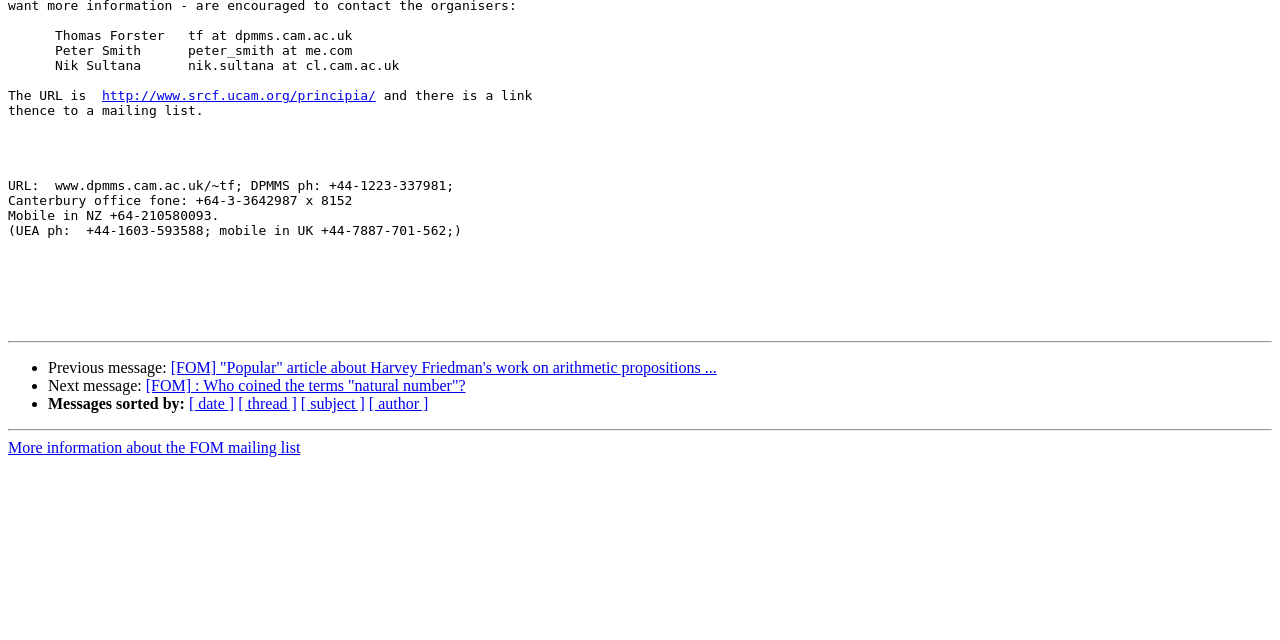Based on the provided description, "[ subject ]", find the bounding box of the corresponding UI element in the screenshot.

[0.235, 0.618, 0.285, 0.644]